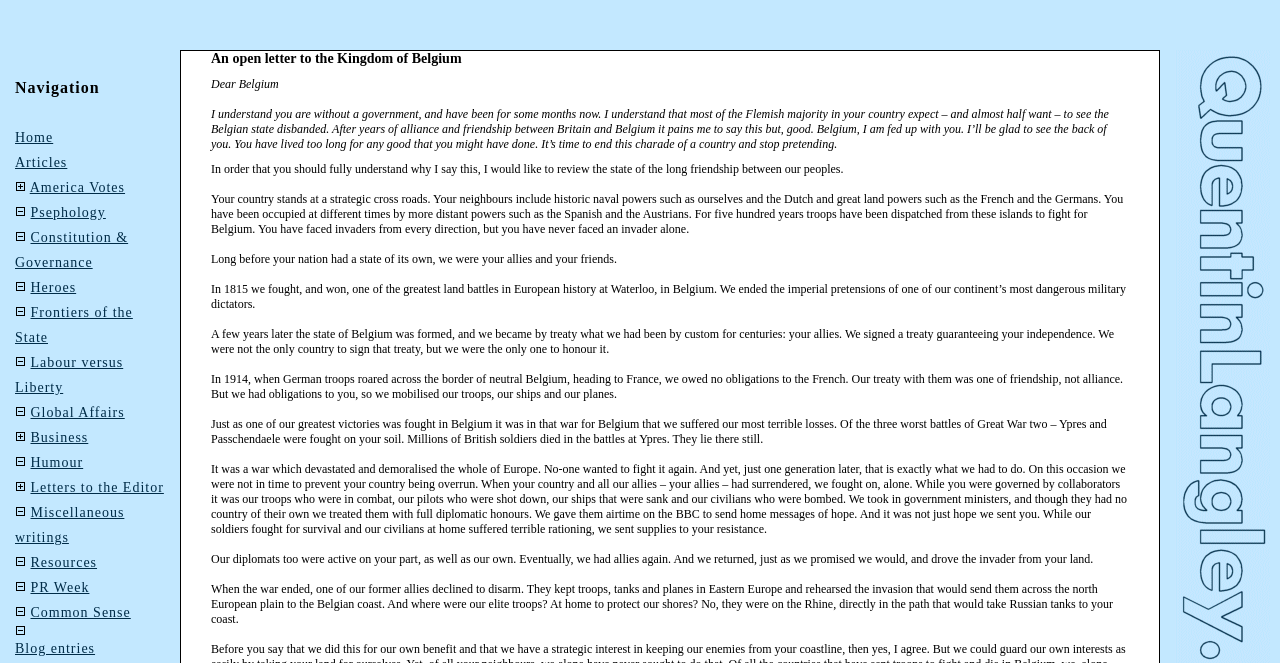Provide the bounding box coordinates of the HTML element described as: "parent_node: The Saga Quest". The bounding box coordinates should be four float numbers between 0 and 1, i.e., [left, top, right, bottom].

None